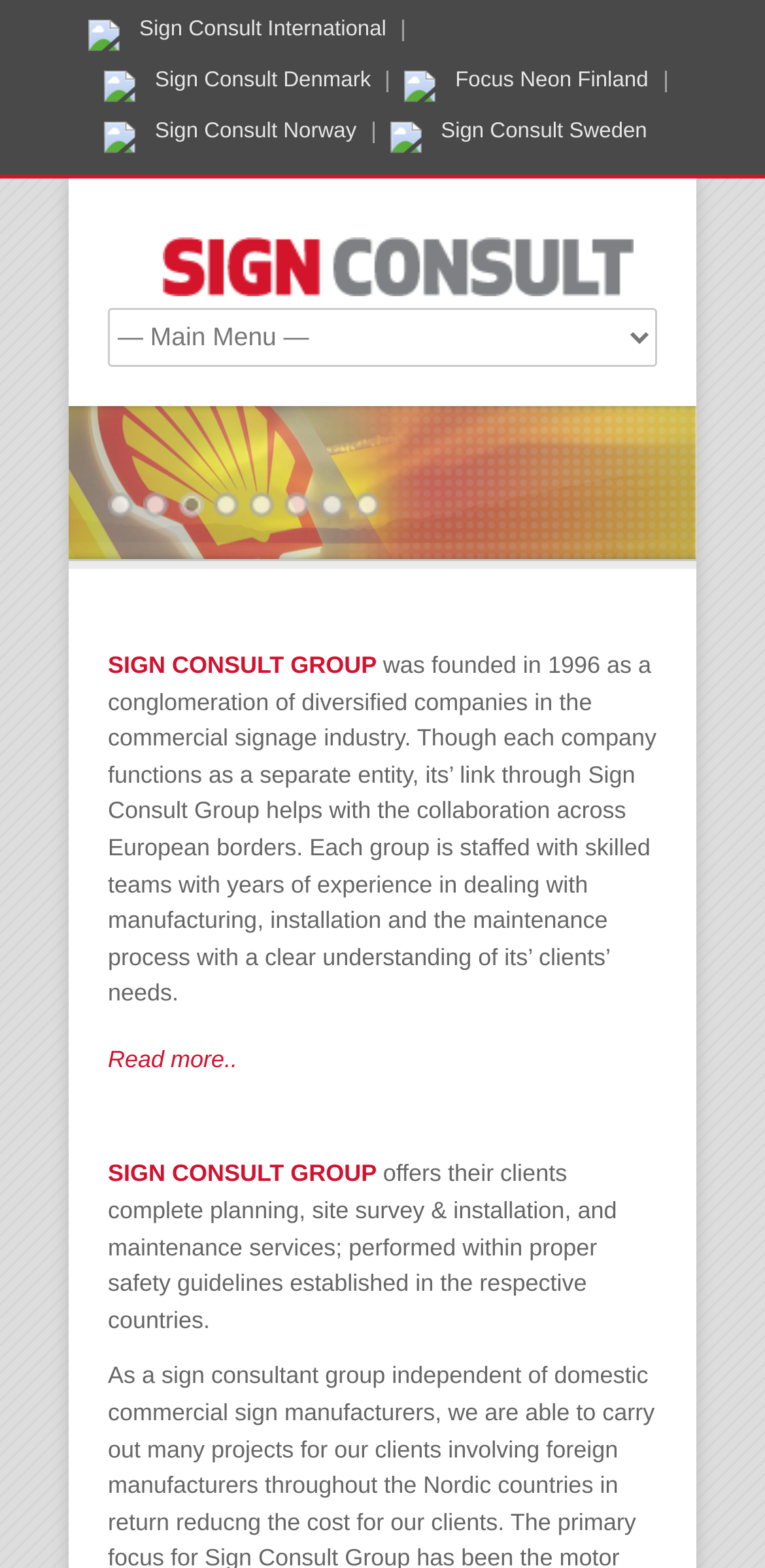How many links are there on the webpage?
Using the visual information from the image, give a one-word or short-phrase answer.

6